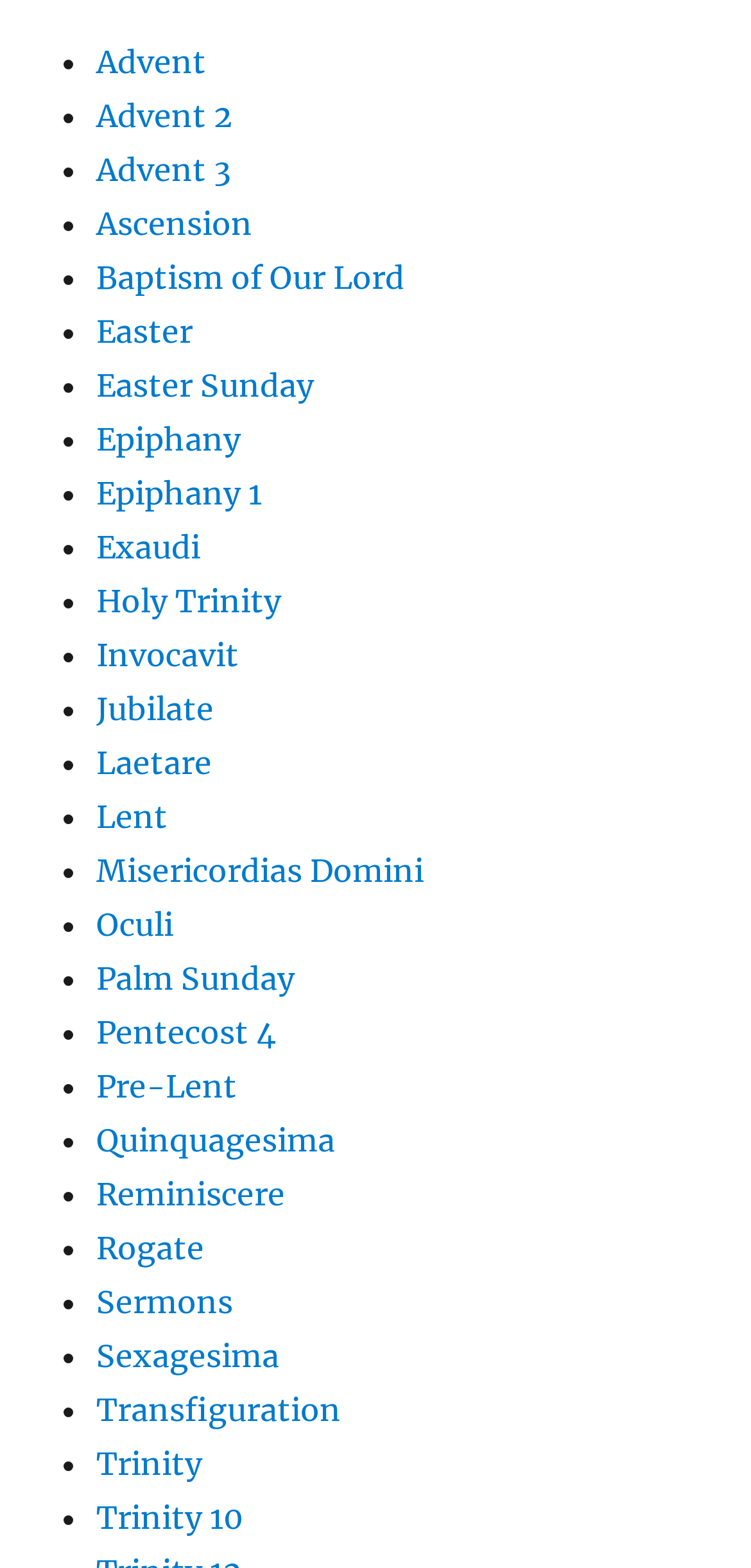What is the first item in the list?
Refer to the screenshot and respond with a concise word or phrase.

Advent